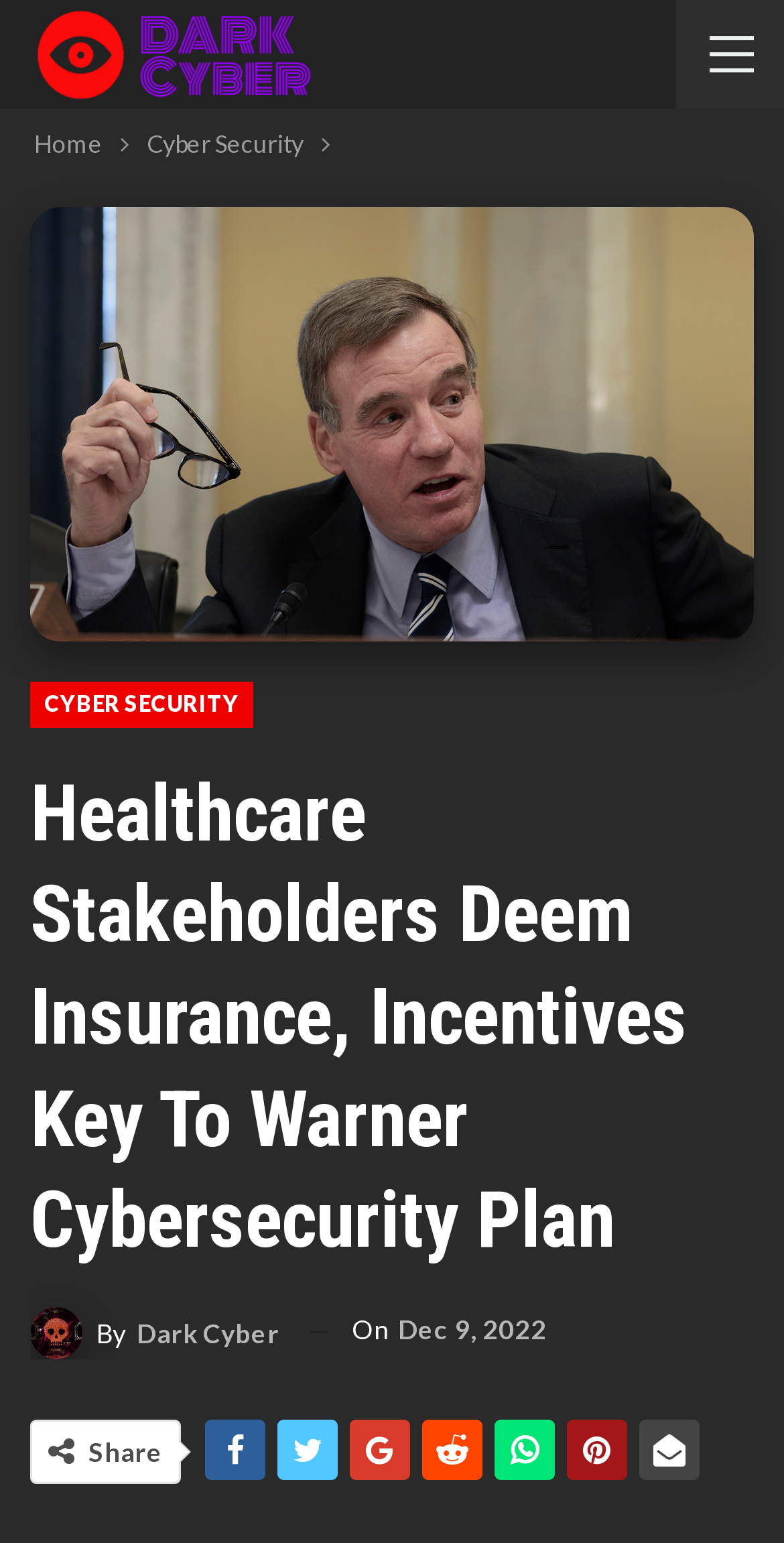What is the author of the article?
Offer a detailed and full explanation in response to the question.

I found the link 'By Dark Cyber' at the bottom of the article which indicates the author's name.